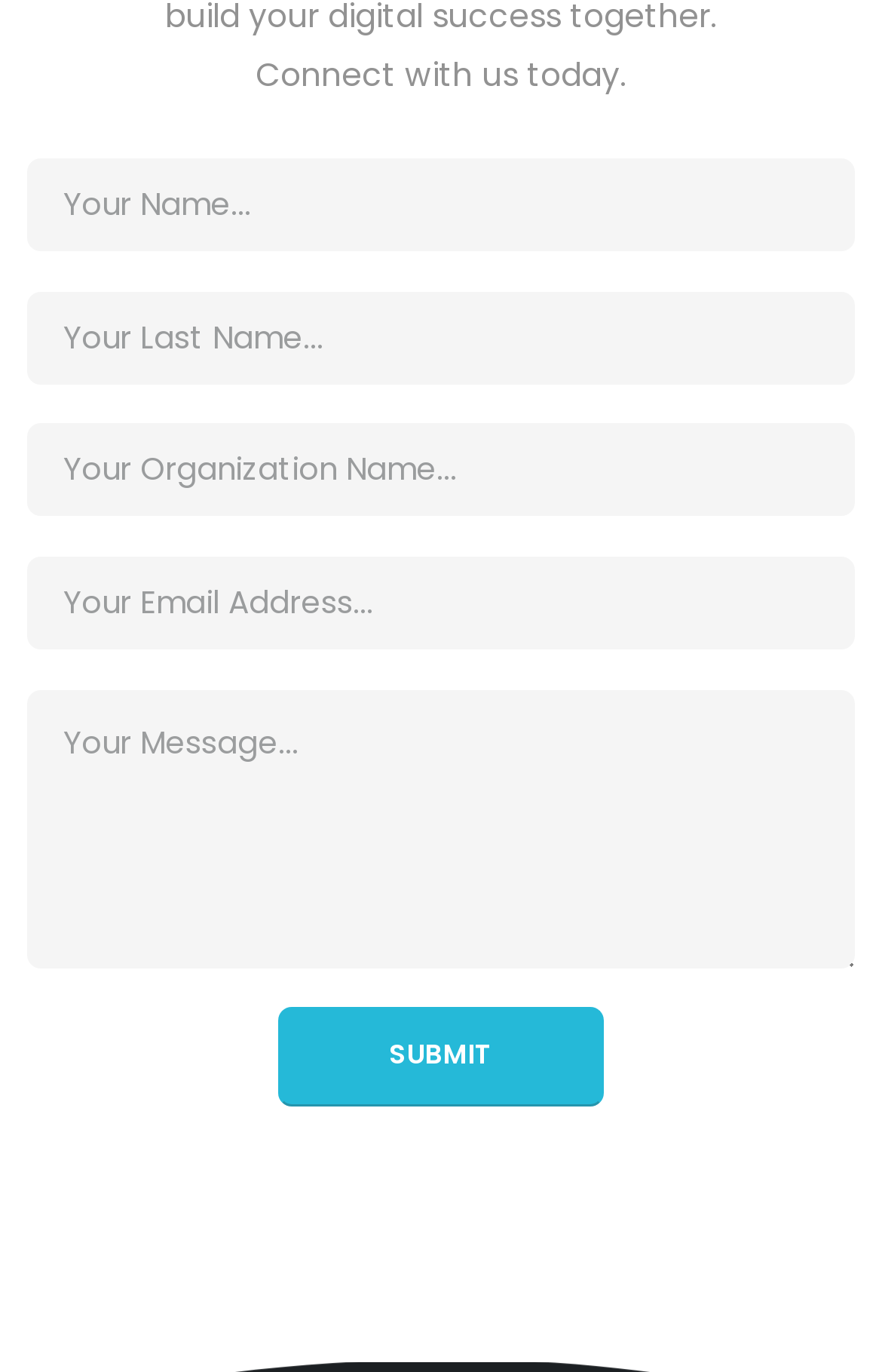Reply to the question with a single word or phrase:
How many text boxes are there?

5